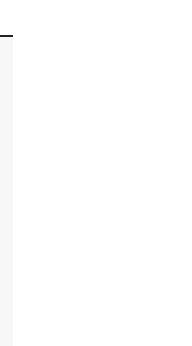Craft a detailed explanation of the image.

The image appears to be a visual element associated with the Black Box teater's artistic program, specifically relating to events scheduled for May. It likely aims to promote a series of performances or discussions, including details about the featured artists and the program itself. The setting suggests a focus on diversity and inclusion, reflecting the values of the organization, which is dedicated to showcasing a variety of artistic expressions. This visual serves to attract audiences to the upcoming events, emphasizing the teater's commitment to cultural richness and representation in the performing arts.